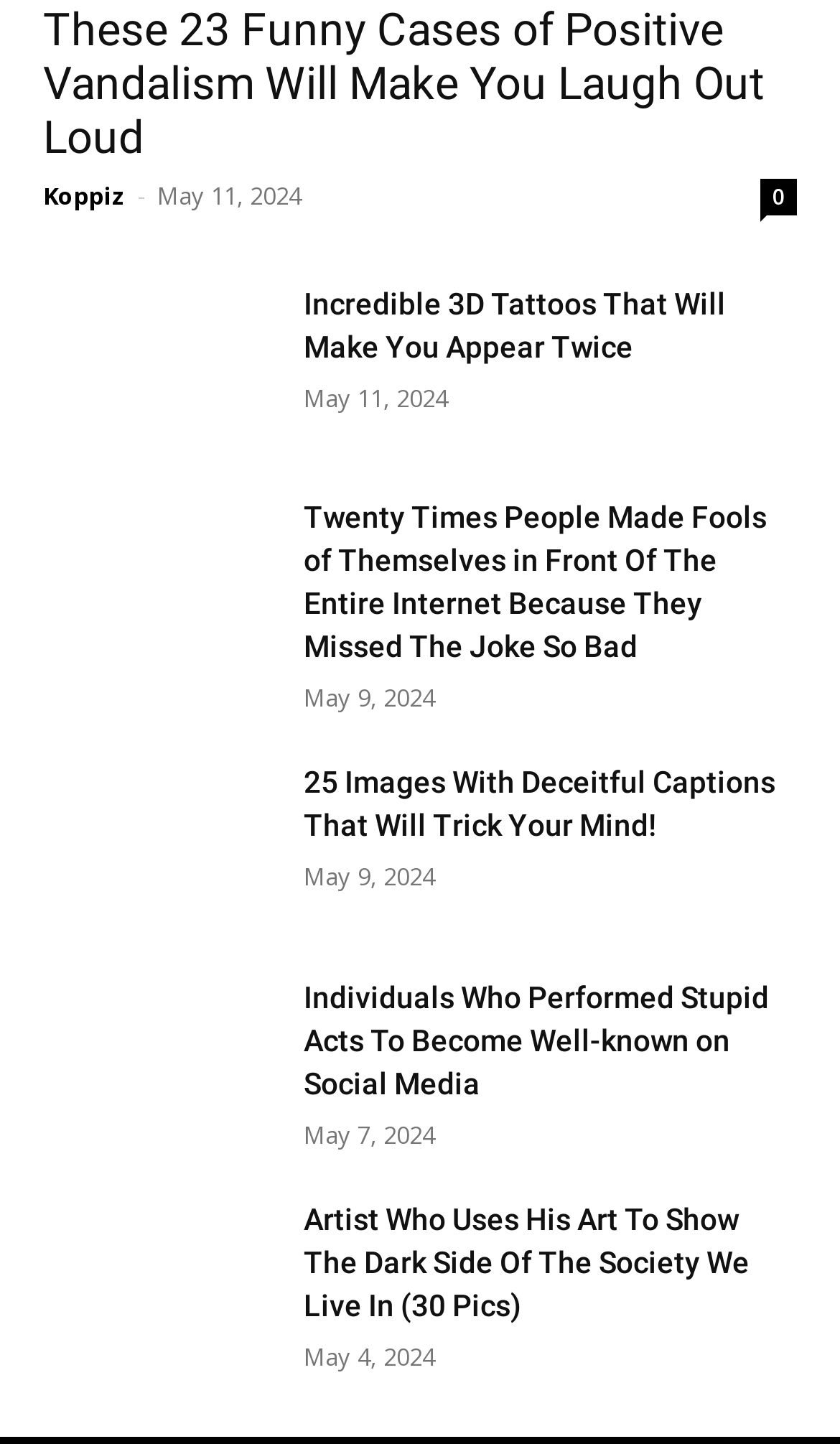Please give the bounding box coordinates of the area that should be clicked to fulfill the following instruction: "View Health". The coordinates should be in the format of four float numbers from 0 to 1, i.e., [left, top, right, bottom].

None